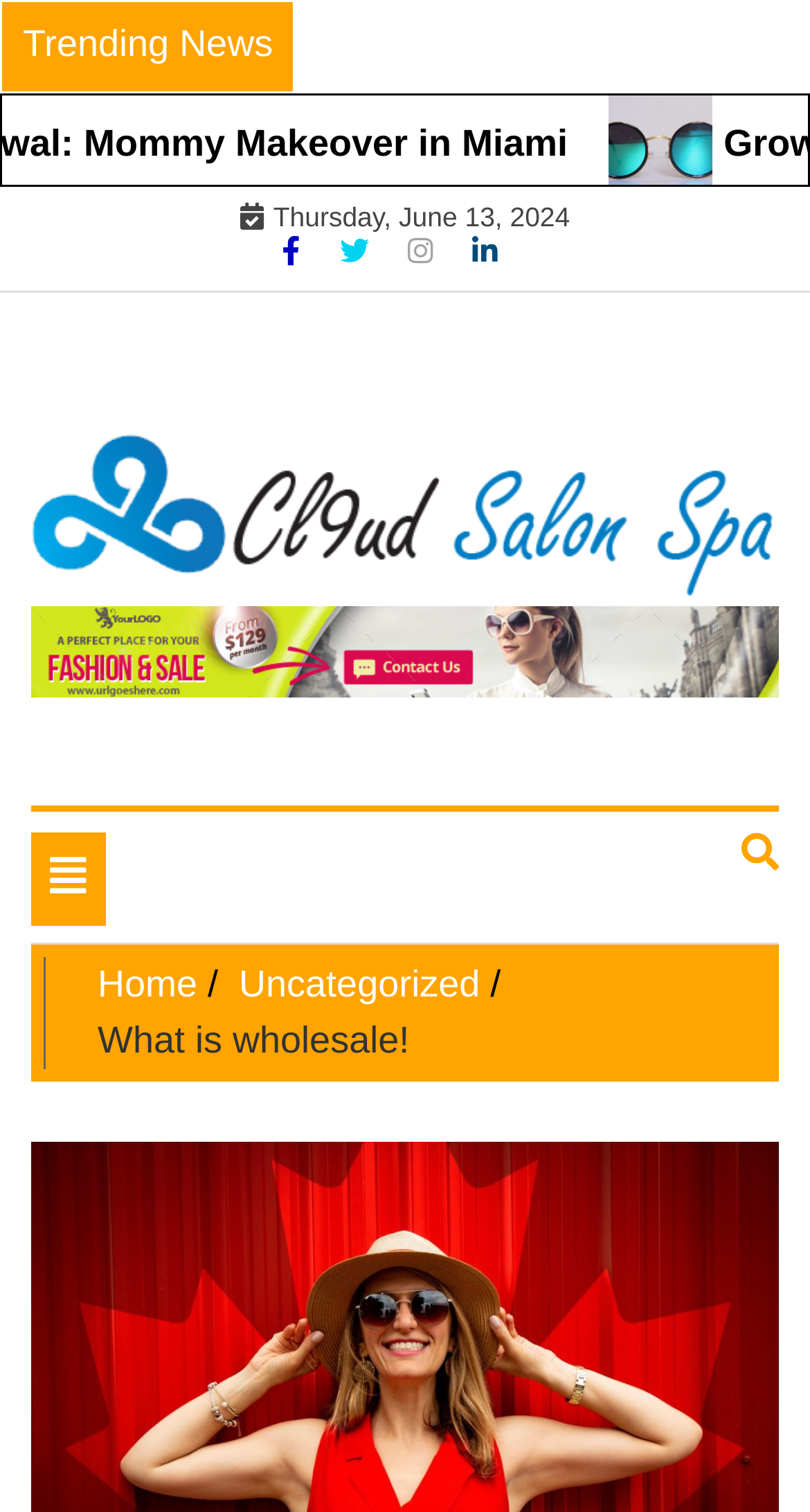Determine the bounding box coordinates of the target area to click to execute the following instruction: "Go to the Cl9ud Salon Spa homepage."

[0.038, 0.269, 0.962, 0.401]